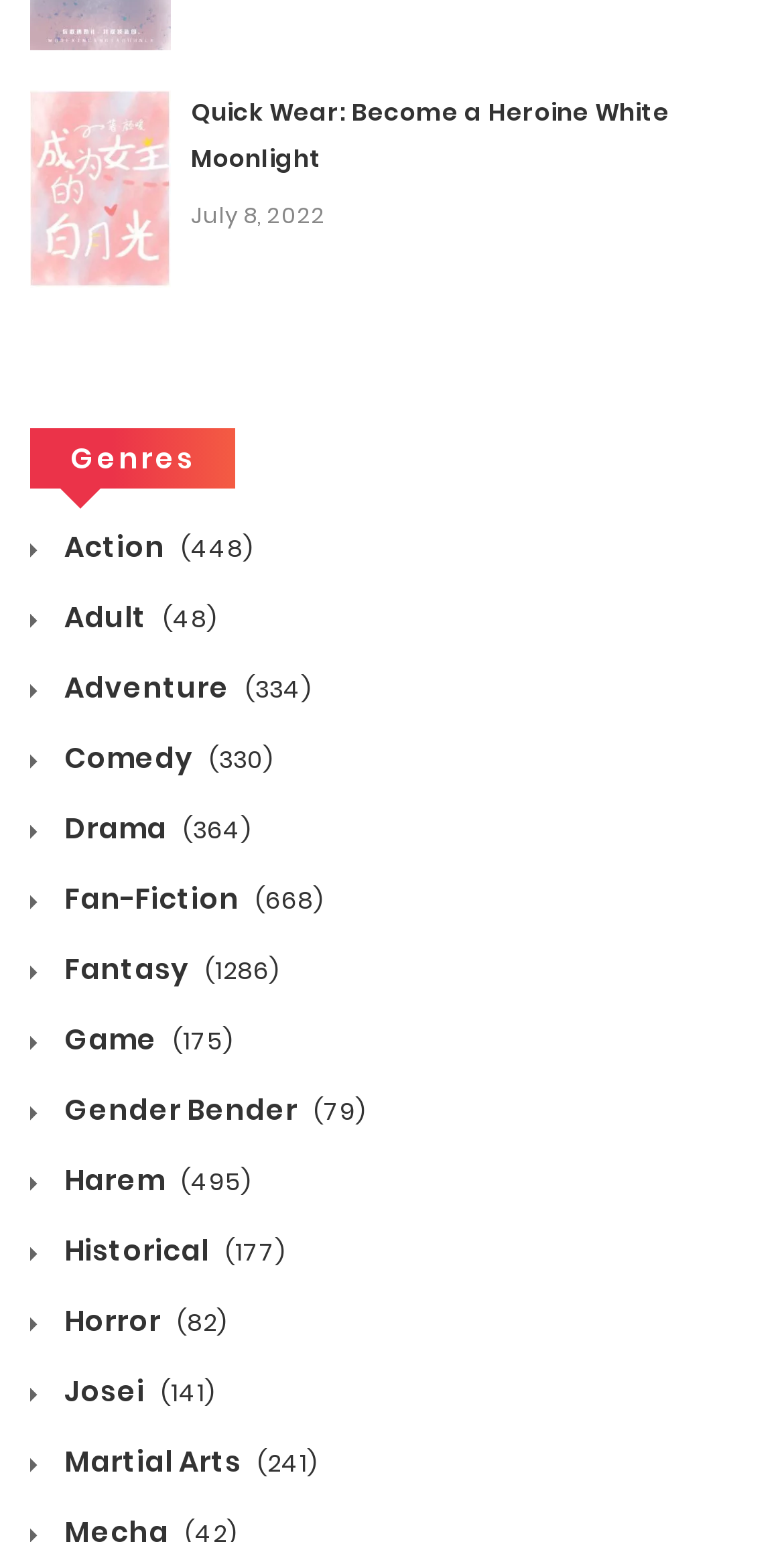Give a short answer using one word or phrase for the question:
What is the earliest date mentioned?

July 8, 2022